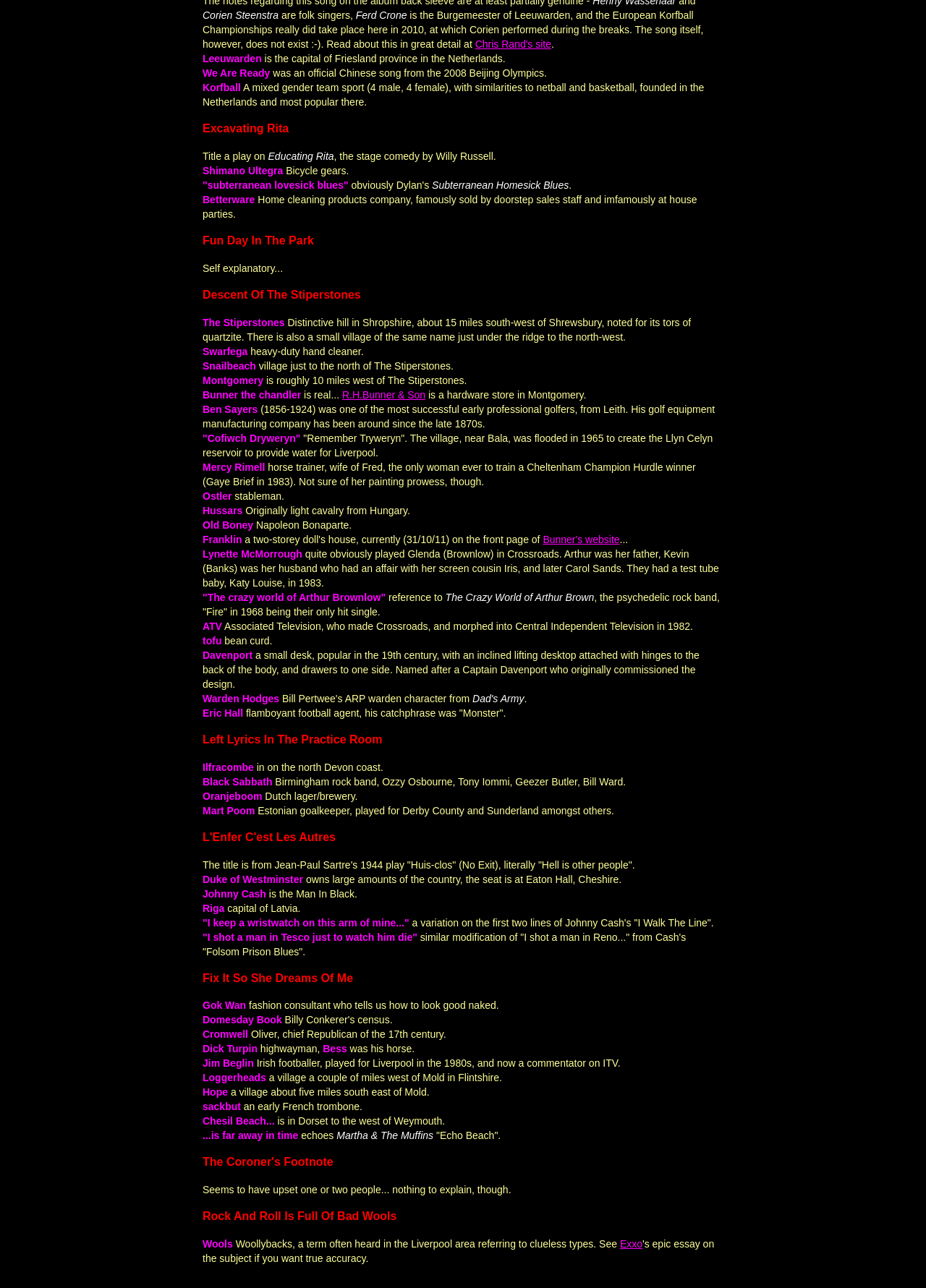Provide the bounding box coordinates of the HTML element this sentence describes: "Exxo".

[0.669, 0.961, 0.694, 0.97]